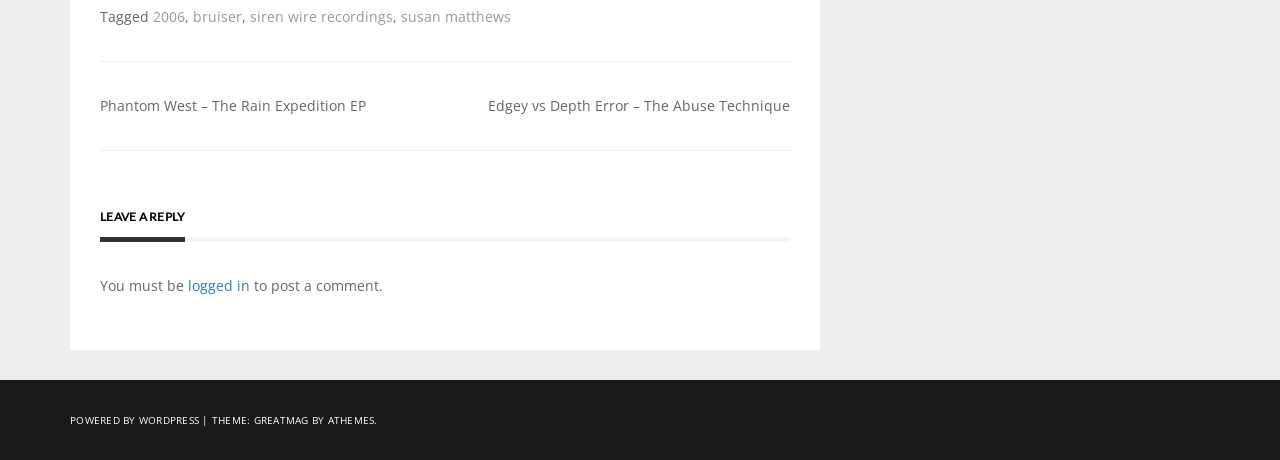Could you locate the bounding box coordinates for the section that should be clicked to accomplish this task: "Click on the 'GREATMAG' link".

[0.198, 0.899, 0.241, 0.929]